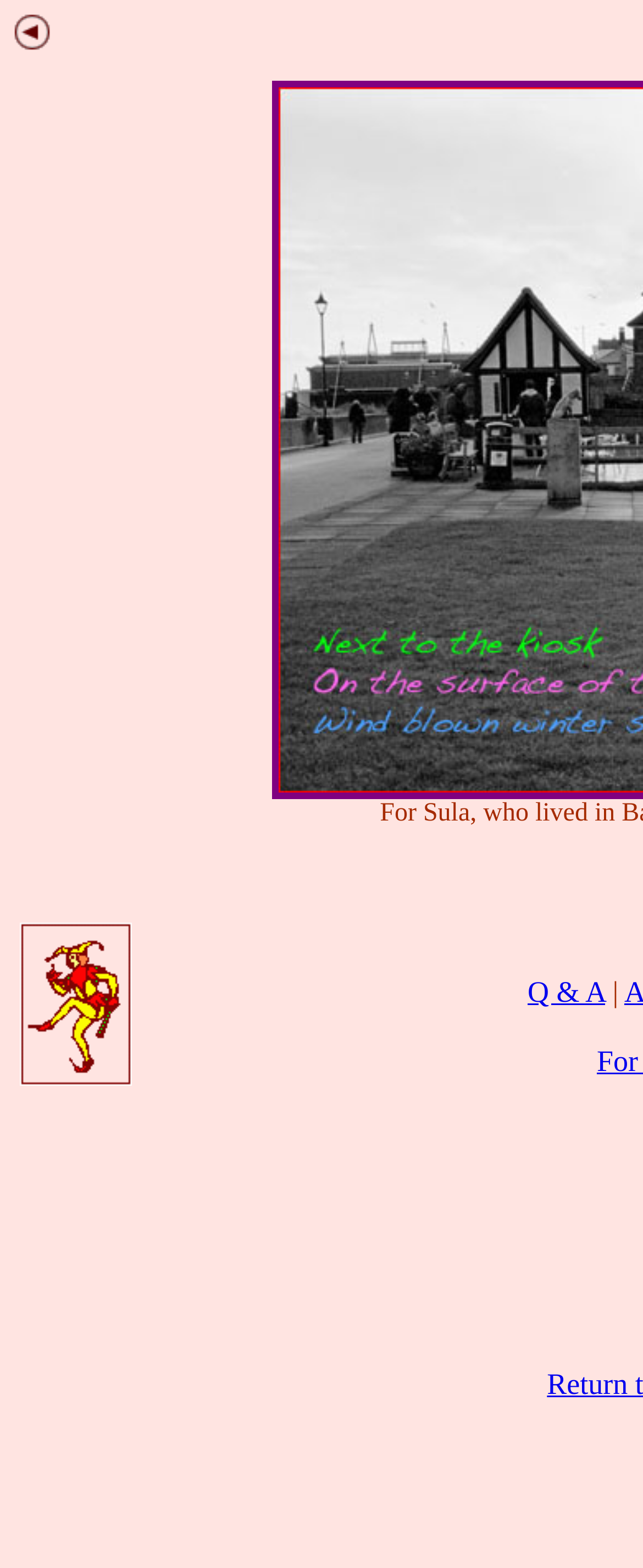Provide the bounding box for the UI element matching this description: "alt="previous"".

[0.031, 0.679, 0.205, 0.697]